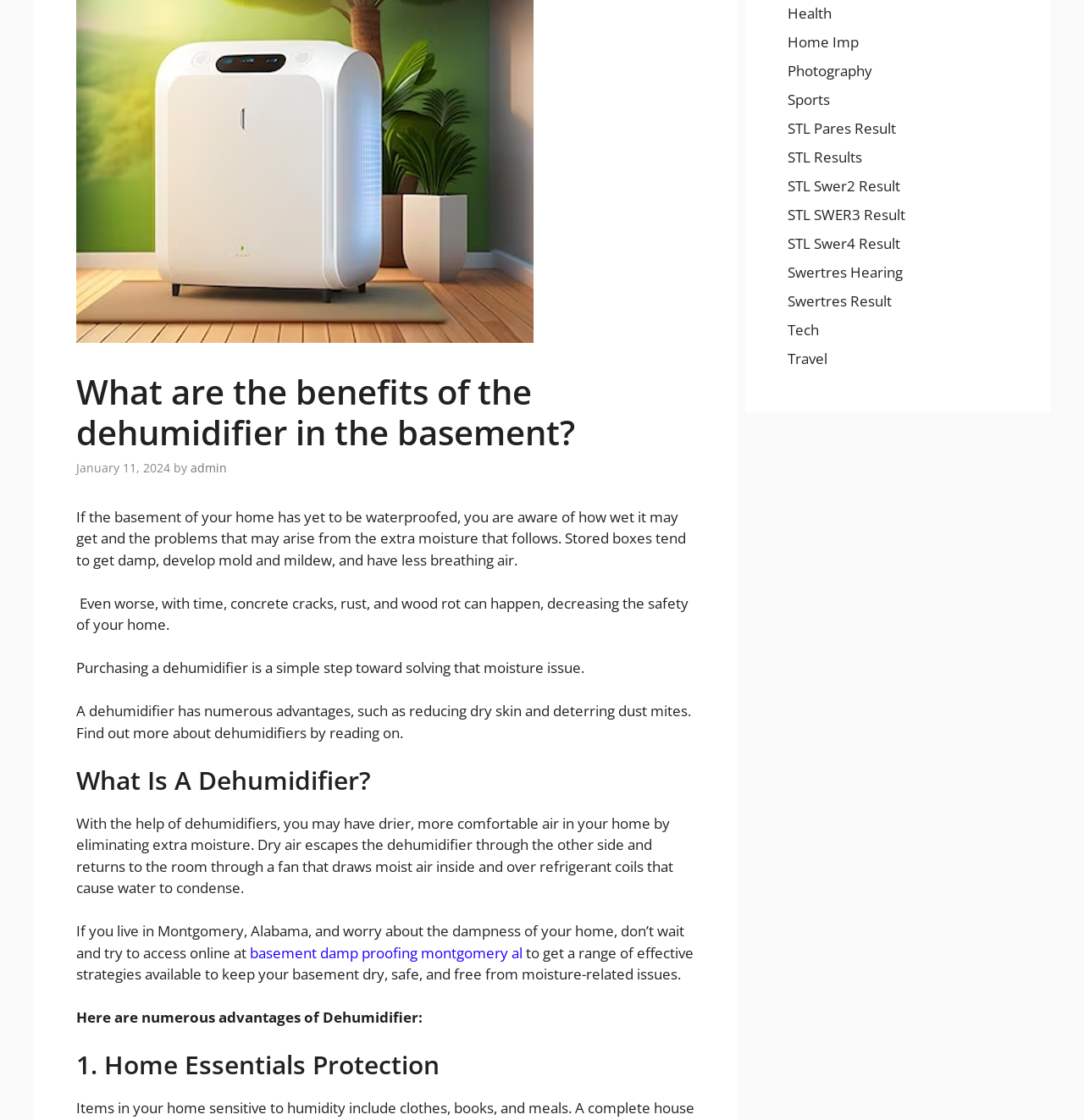Please determine the bounding box coordinates for the element with the description: "Tech".

[0.727, 0.286, 0.755, 0.303]